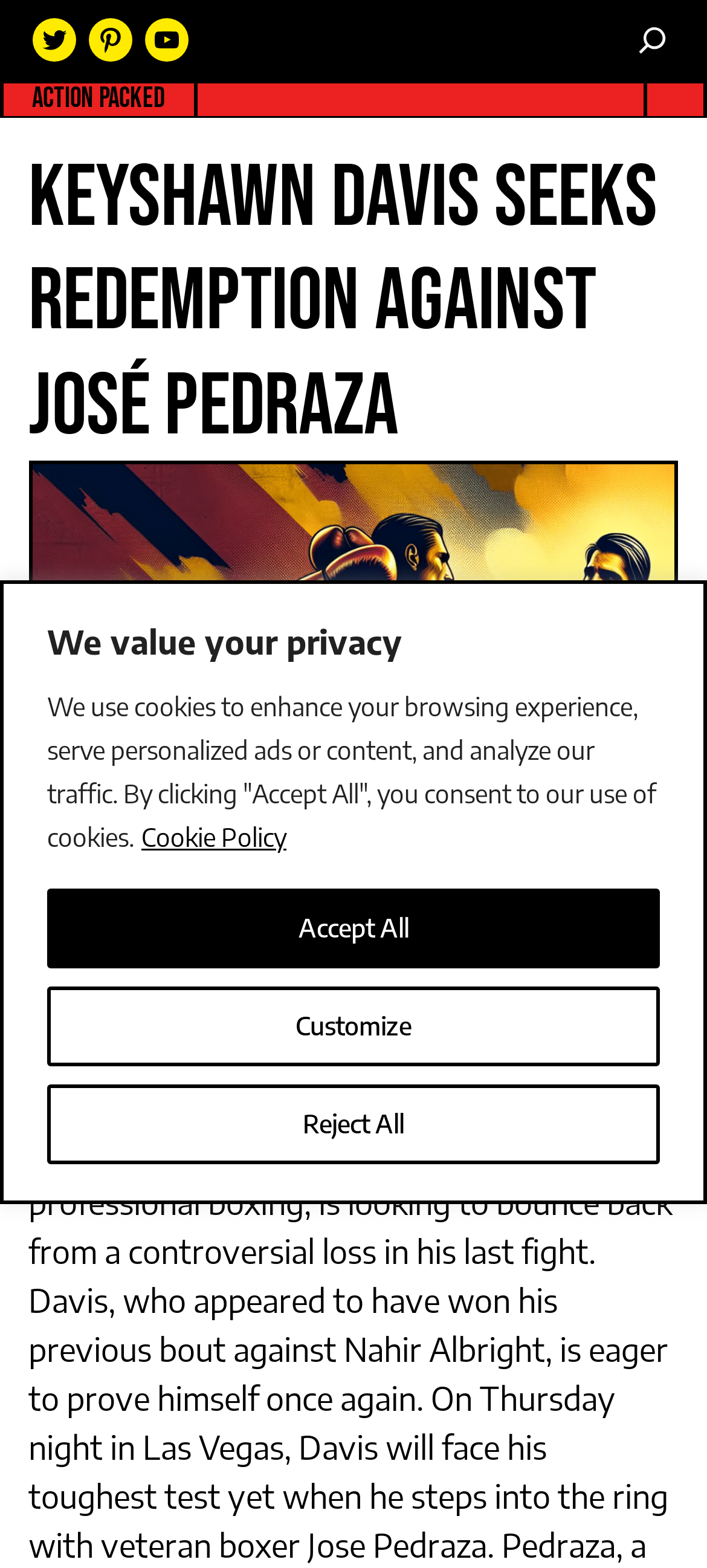What is the format of the image in the figure?
Answer the question based on the image using a single word or a brief phrase.

Image